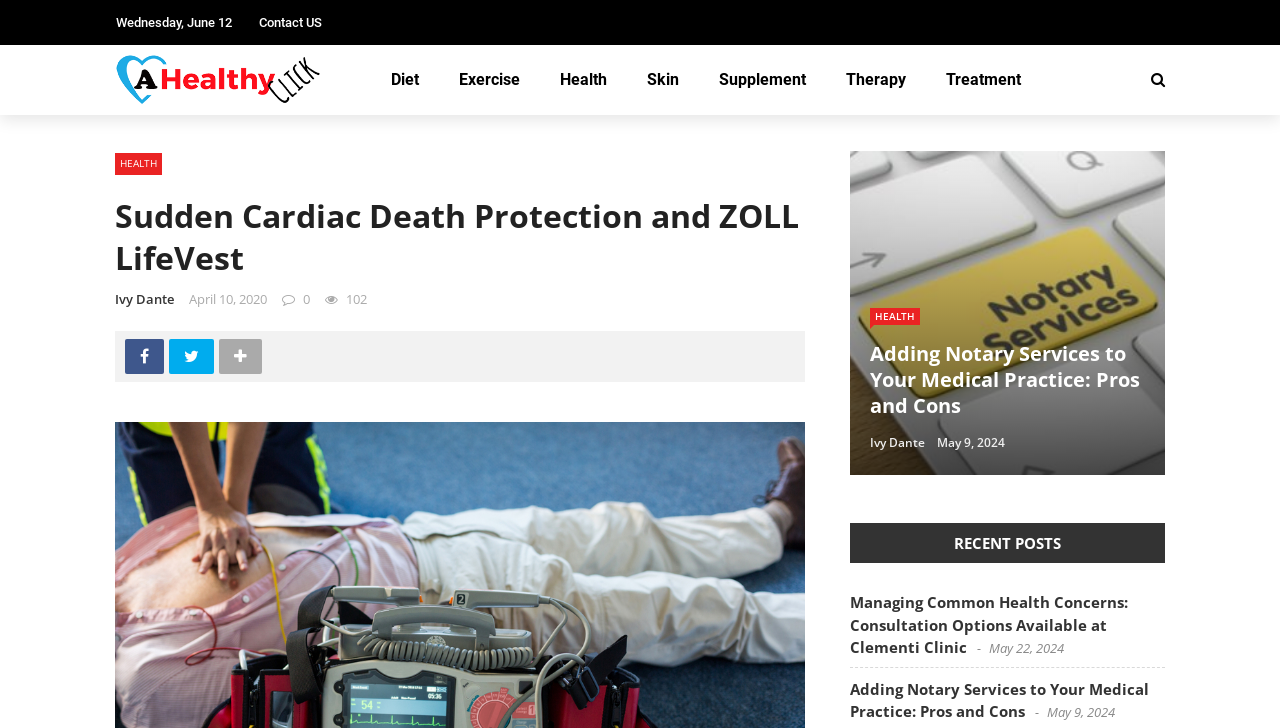Locate the bounding box coordinates of the area to click to fulfill this instruction: "Click the 'Contact US' link". The bounding box should be presented as four float numbers between 0 and 1, in the order [left, top, right, bottom].

[0.202, 0.021, 0.252, 0.041]